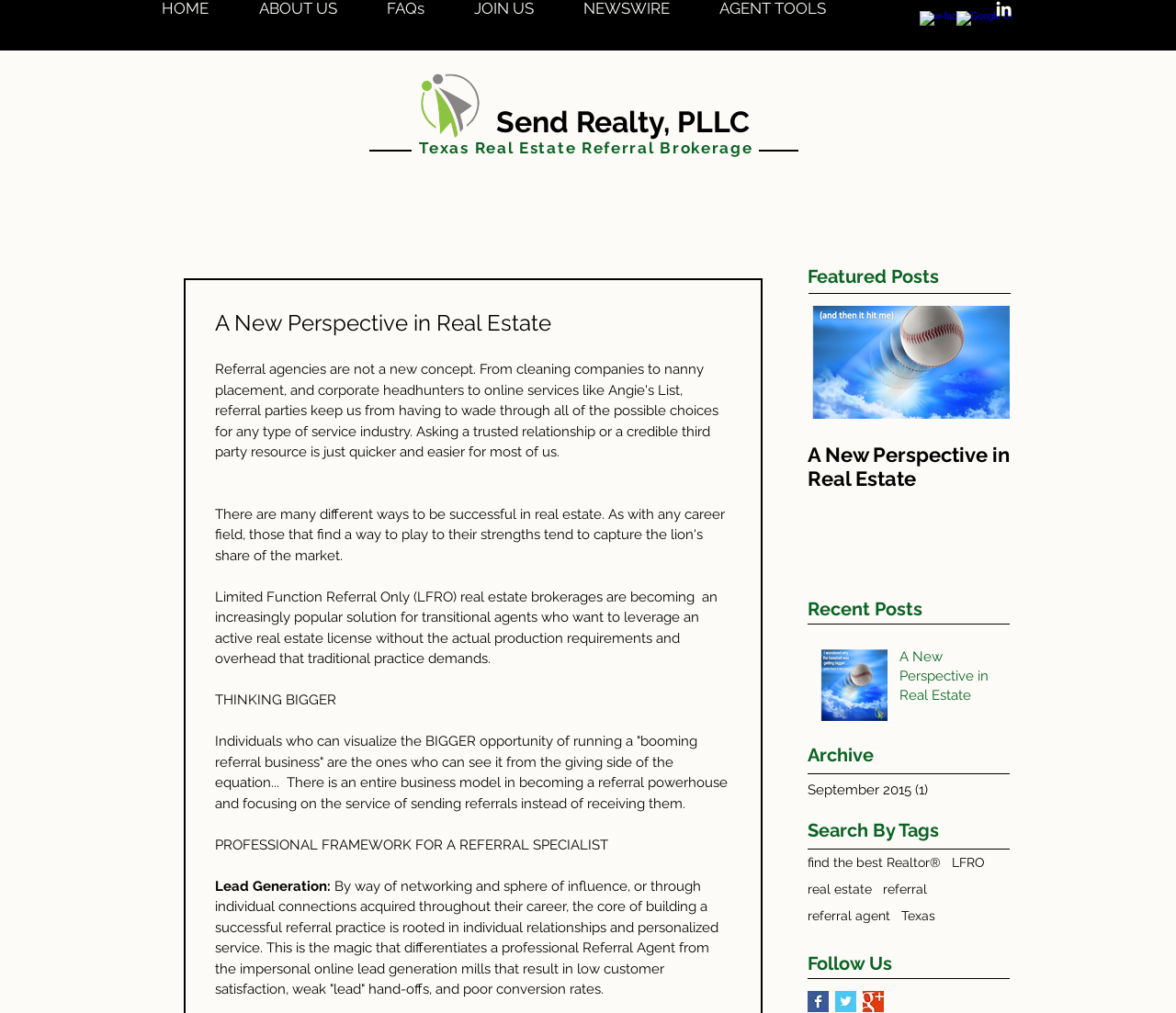What is the name of the article or post listed in the 'Featured Posts' section?
Based on the image, answer the question with as much detail as possible.

The answer can be found in the 'Featured Posts' section which lists an article or post with the title 'A New Perspective in Real Estate'.